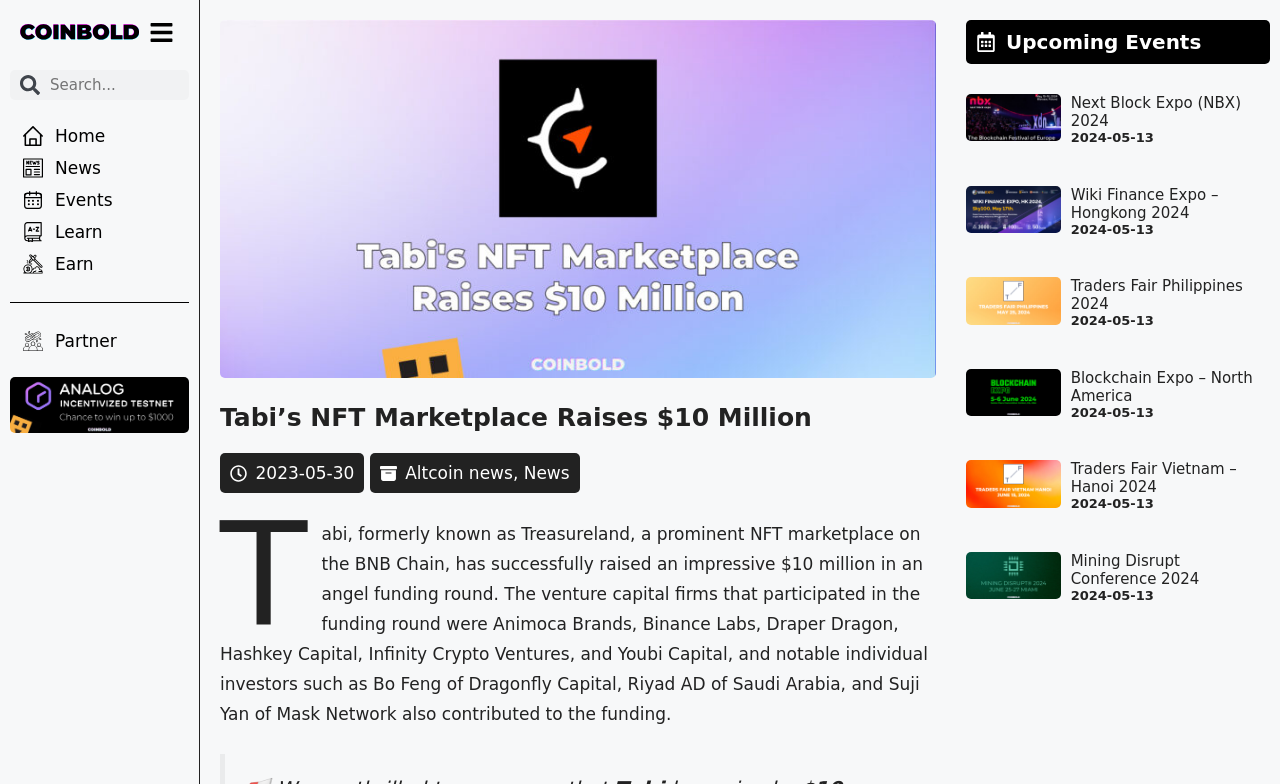What is the name of the event on 2024-05-13?
Provide a fully detailed and comprehensive answer to the question.

There are multiple events listed on the webpage with the date 2024-05-13, including Next Block Expo (NBX) 2024, Wiki Finance Expo – Hongkong 2024, Traders Fair Philippines 2024, Blockchain Expo – North America, Traders Fair Vietnam – Hanoi 2024, and Mining Disrupt Conference 2024.